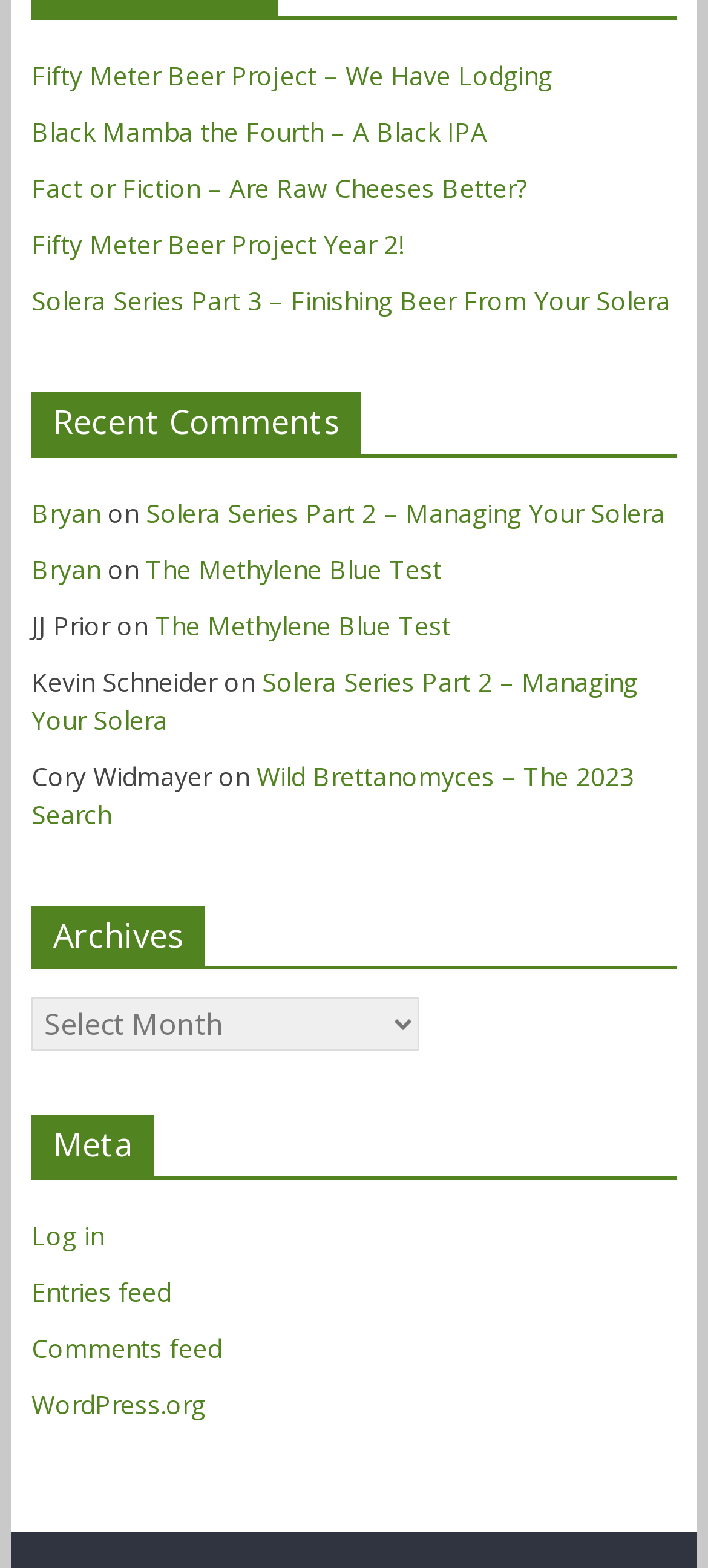Can you find the bounding box coordinates for the element to click on to achieve the instruction: "Read recent comments"?

[0.044, 0.25, 0.956, 0.291]